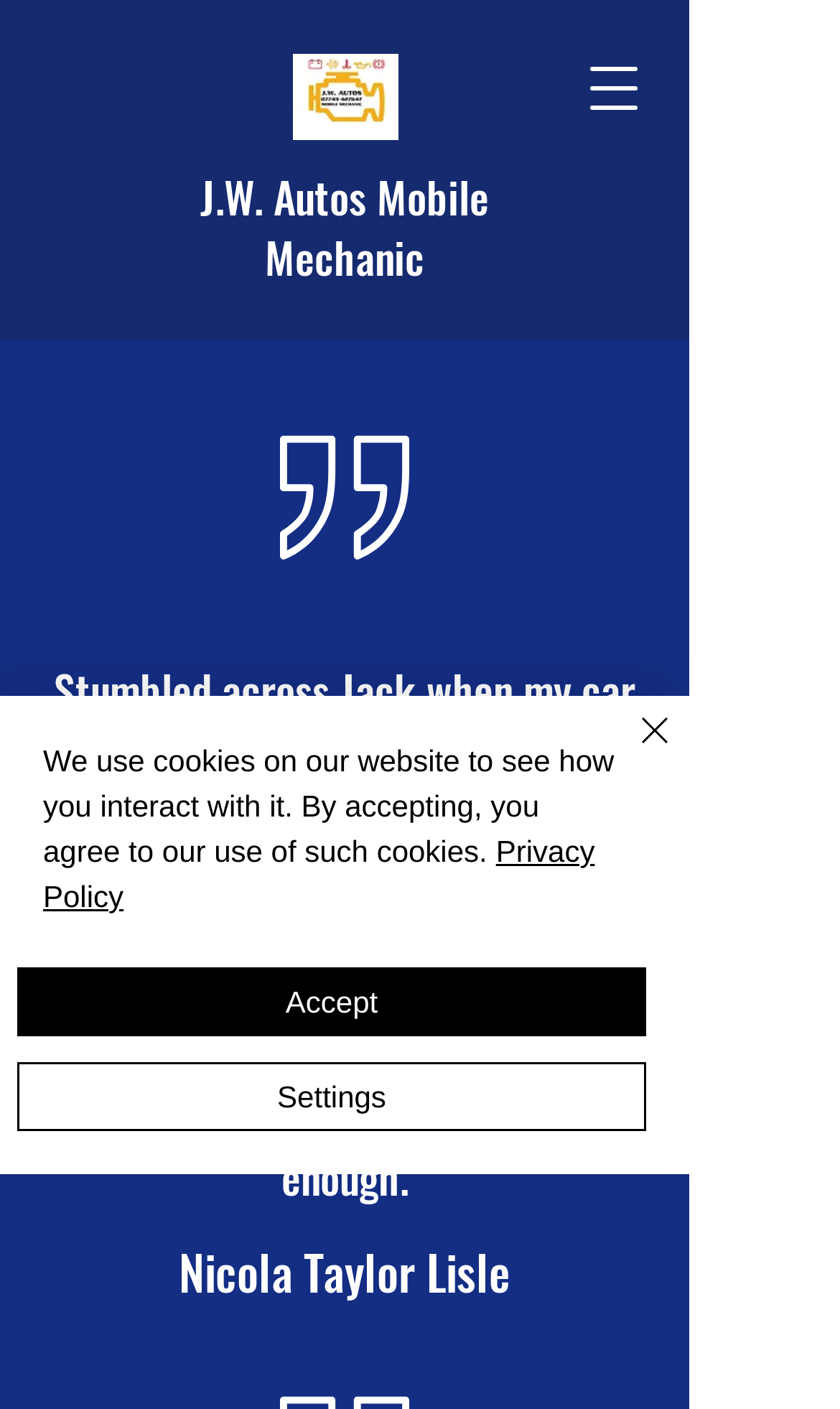Please provide the bounding box coordinate of the region that matches the element description: J.W. Autos Mobile Mechanic. Coordinates should be in the format (top-left x, top-left y, bottom-right x, bottom-right y) and all values should be between 0 and 1.

[0.238, 0.116, 0.582, 0.205]